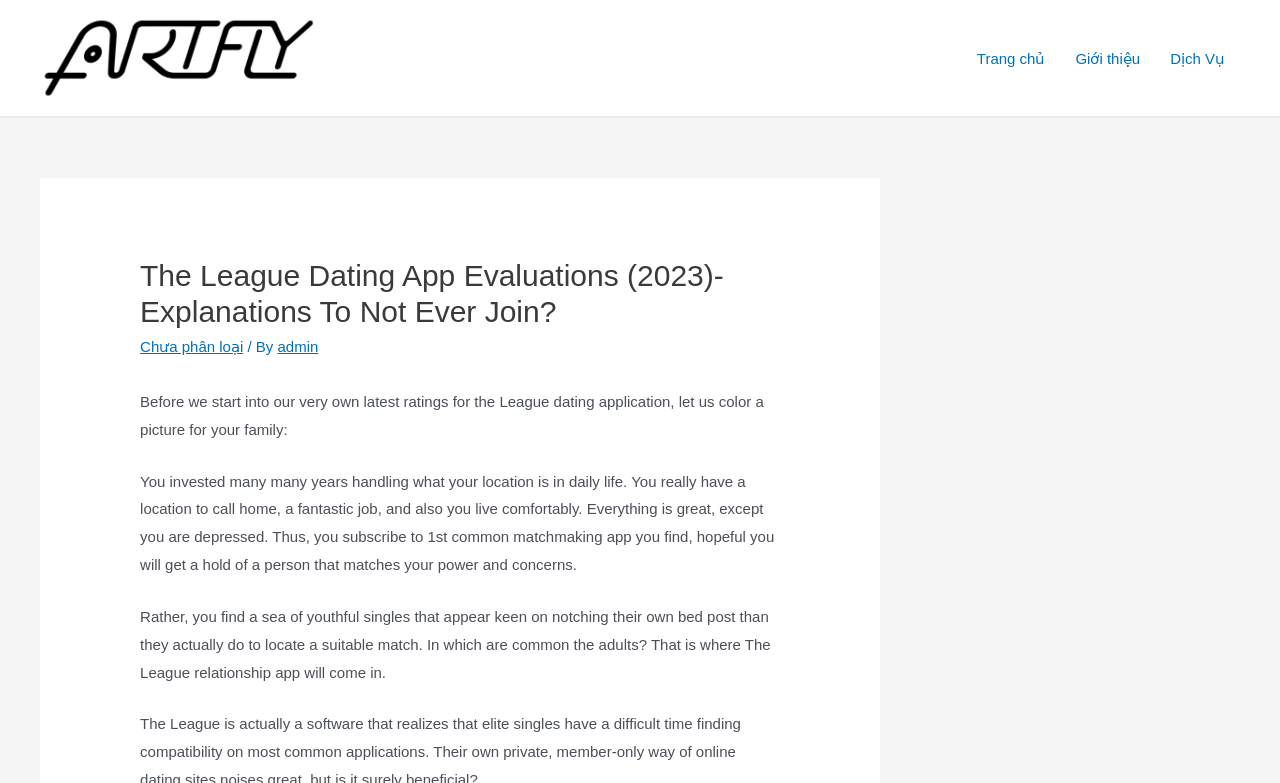Identify the bounding box for the UI element described as: "Giới thiệu". The coordinates should be four float numbers between 0 and 1, i.e., [left, top, right, bottom].

[0.828, 0.016, 0.902, 0.132]